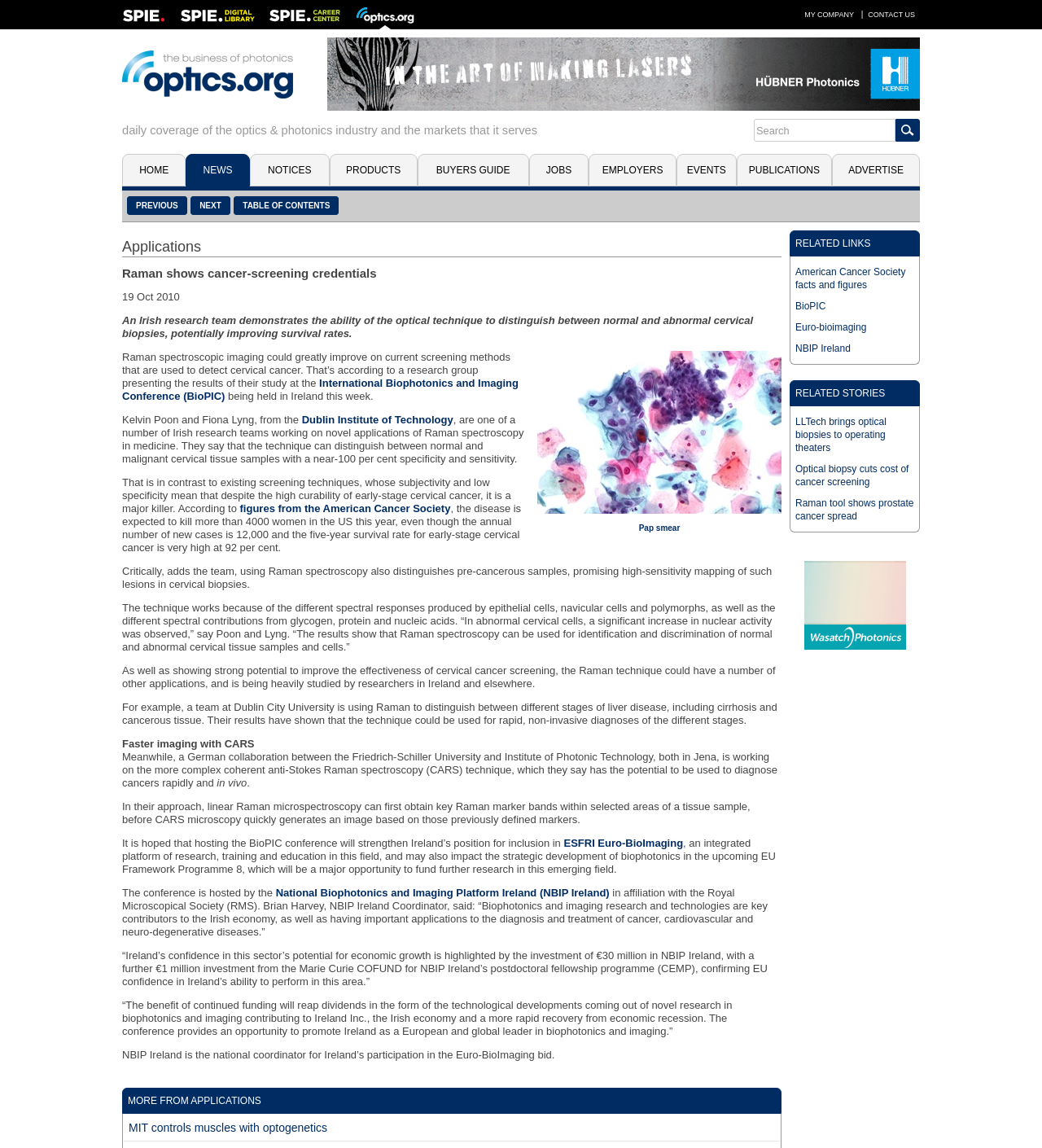Generate a comprehensive description of the webpage.

The webpage is about an Irish research team demonstrating the ability of an optical technique to distinguish between normal and abnormal cervical biopsies, potentially improving survival rates. 

At the top of the page, there is a navigation bar with multiple links, including "SPIE", "SPIE Digital Library", "SPIE Career Center", "Optics.org", "MY COMPANY", and "CONTACT US". Below this, there is a logo and a search bar. 

The main content of the page is divided into several sections. The first section is a heading that reads "Raman shows cancer-screening credentials". Below this, there is a paragraph of text that describes the research team's findings. 

The next section is a table of contents, with links to "PREVIOUS", "NEXT", and "TABLE OF CONTENTS". 

Following this, there is a section with multiple buttons, including "HOME", "NEWS", "NOTICES", "PRODUCTS", "BUYERS GUIDE", "JOBS", "EMPLOYERS", "EVENTS", "PUBLICATIONS", and "ADVERTISE". 

The main article continues below, with multiple paragraphs of text that describe the research team's findings and the potential applications of their technique. There are also links to related topics, such as "Pap smear" and "International Biophotonics and Imaging Conference (BioPIC)". 

Throughout the article, there are multiple images and links to other relevant articles and websites. The article also mentions other research teams working on similar projects, including a team at Dublin City University and a German collaboration between the Friedrich-Schiller University and Institute of Photonic Technology. 

At the bottom of the page, there is a section with information about the conference where the research team presented their findings, including the National Biophotonics and Imaging Platform Ireland (NBIP Ireland) and the Royal Microscopical Society (RMS).